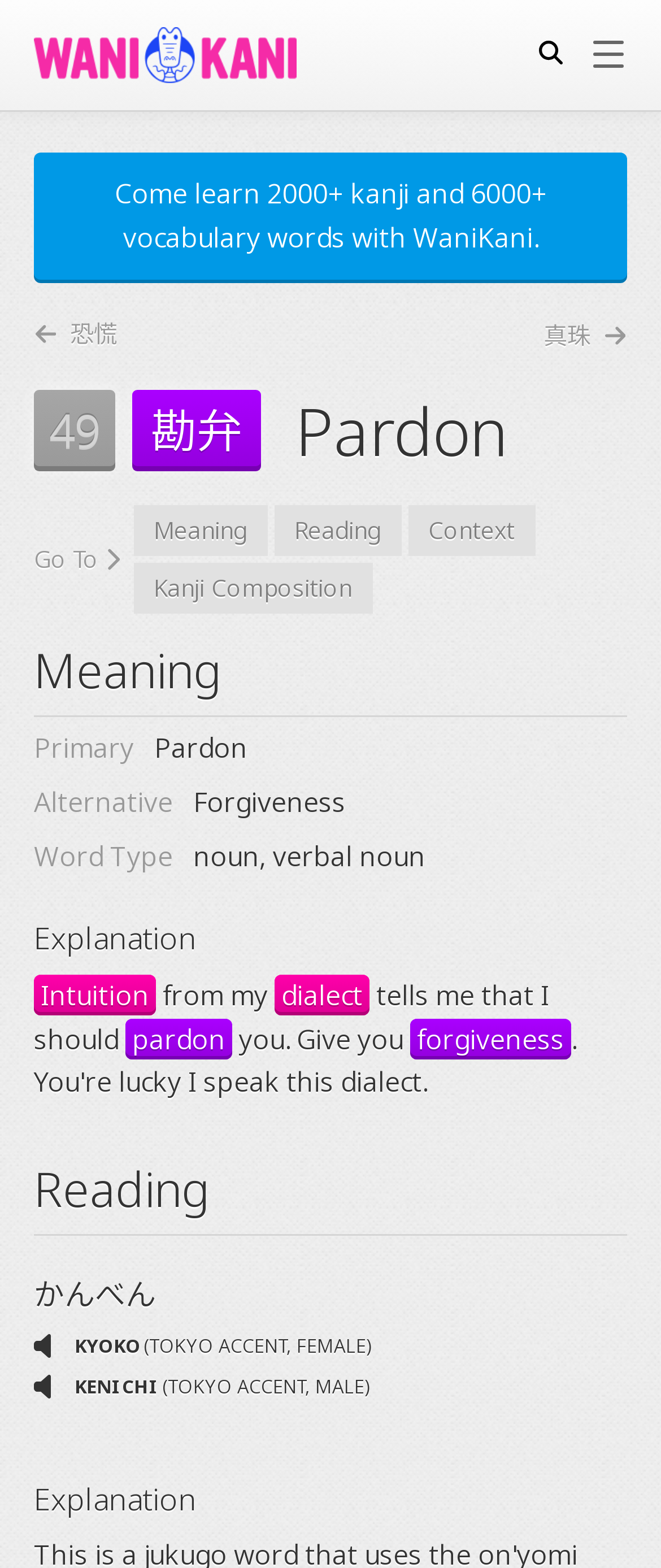Locate the UI element that matches the description parent_node: Levels aria-label="Search" in the webpage screenshot. Return the bounding box coordinates in the format (top-left x, top-left y, bottom-right x, bottom-right y), with values ranging from 0 to 1.

[0.79, 0.016, 0.872, 0.051]